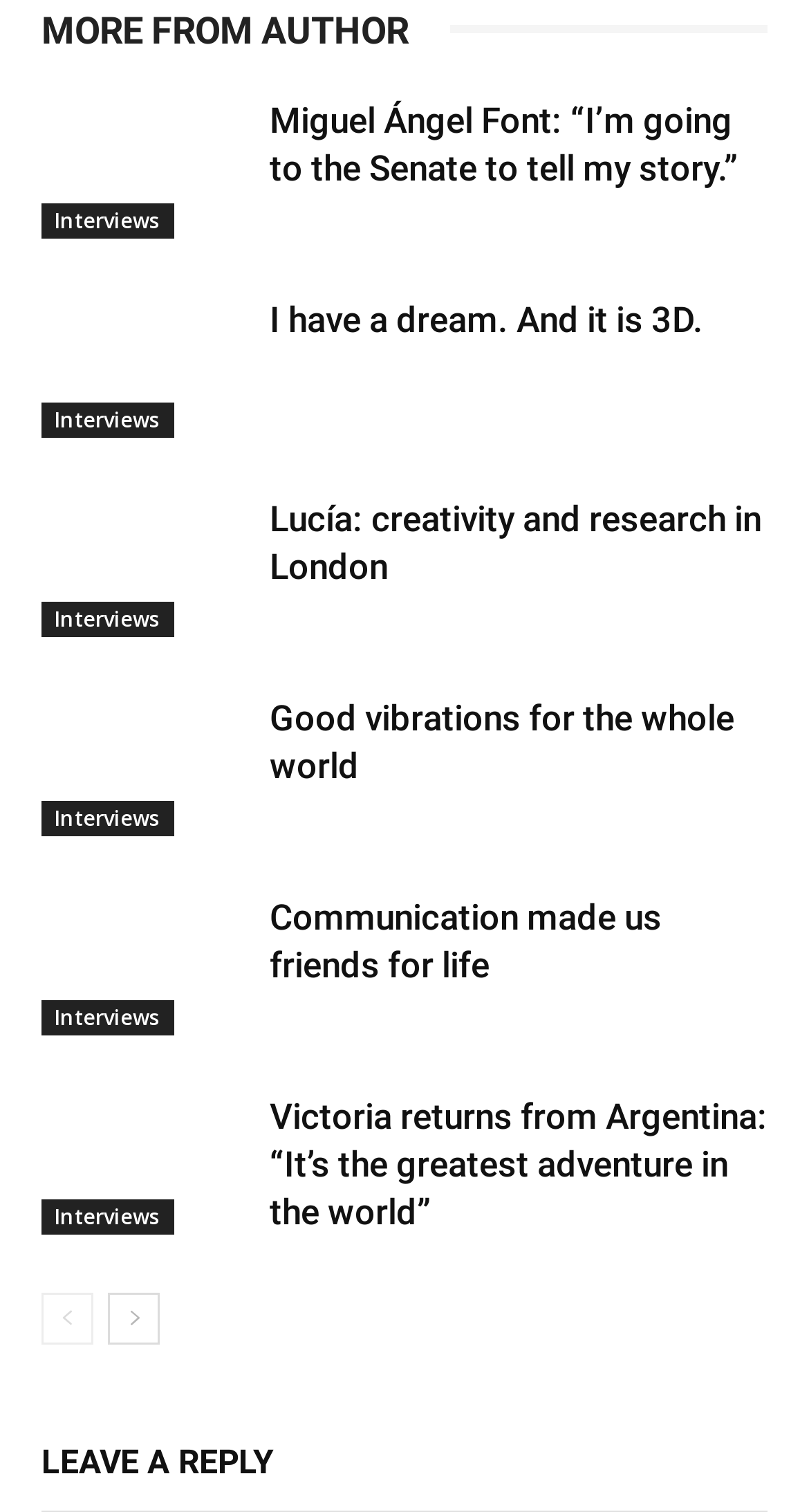How many images are on this page?
Using the image, provide a detailed and thorough answer to the question.

I counted the number of image elements and found 7 instances, which suggests that there are 7 images on this page.